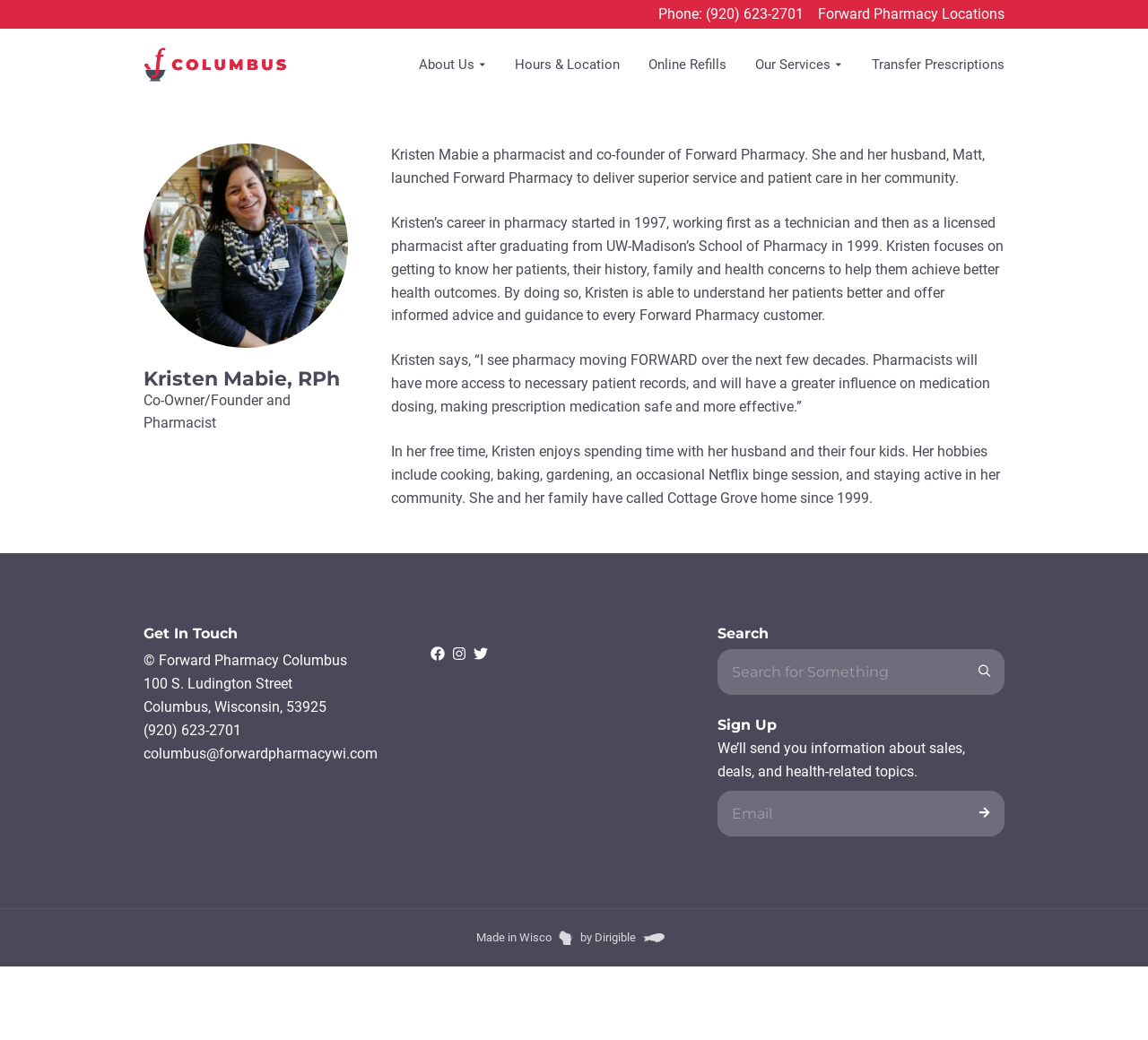Answer this question in one word or a short phrase: What social media platforms does Forward Pharmacy Columbus have?

Facebook, Instagram, Twitter